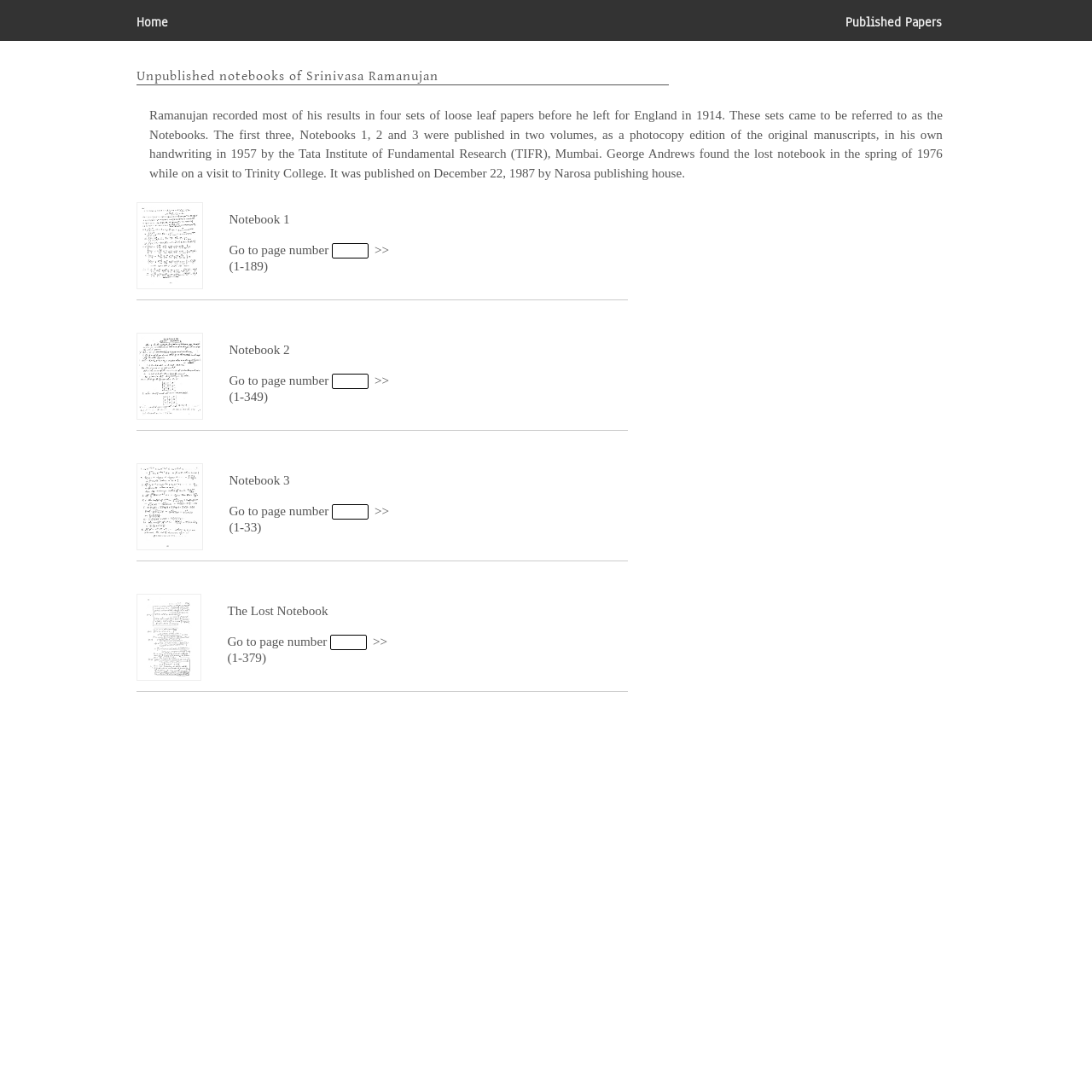Answer the question below using just one word or a short phrase: 
What is the purpose of the '>>' button?

To navigate to the next page